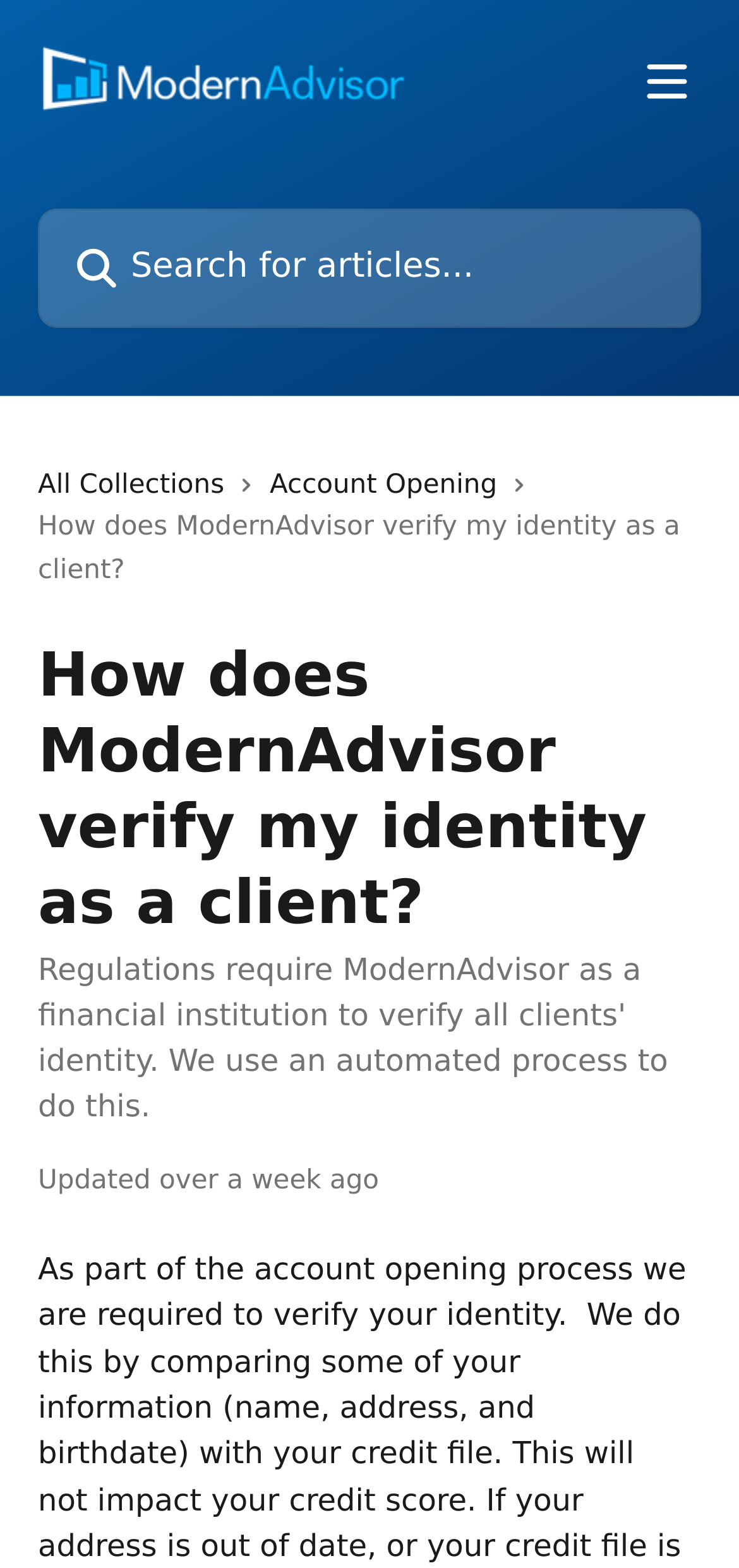Provide a one-word or one-phrase answer to the question:
What is the purpose of the button on the top-right corner?

Open menu